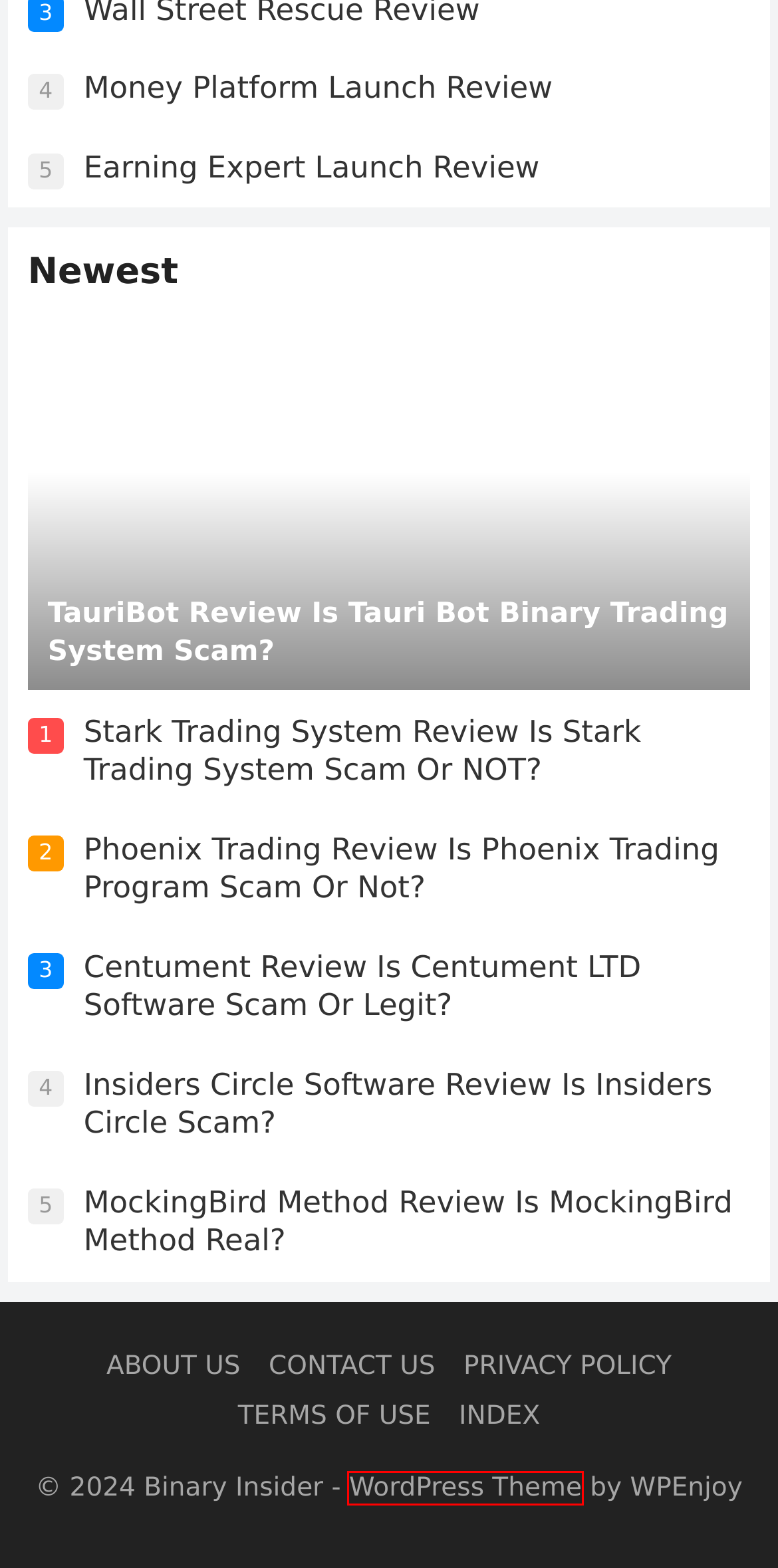You are provided with a screenshot of a webpage that includes a red rectangle bounding box. Please choose the most appropriate webpage description that matches the new webpage after clicking the element within the red bounding box. Here are the candidates:
A. Contact Us - Binary Insider
B. Earning Expert Launch Review - Binary Insider
C. MockingBird Method Review Is MockingBird Method Real? - Binary Insider
D. Terms of Use - Binary Insider
E. Money Platform Launch Review - Binary Insider
F. WordPress Themes by WPEnjoy
G. Stark Trading System Review Is Stark Trading System Scam Or NOT? - Binary Insider
H. Phoenix Trading Review Is Phoenix Trading Program Scam Or Not? - Binary Insider

F